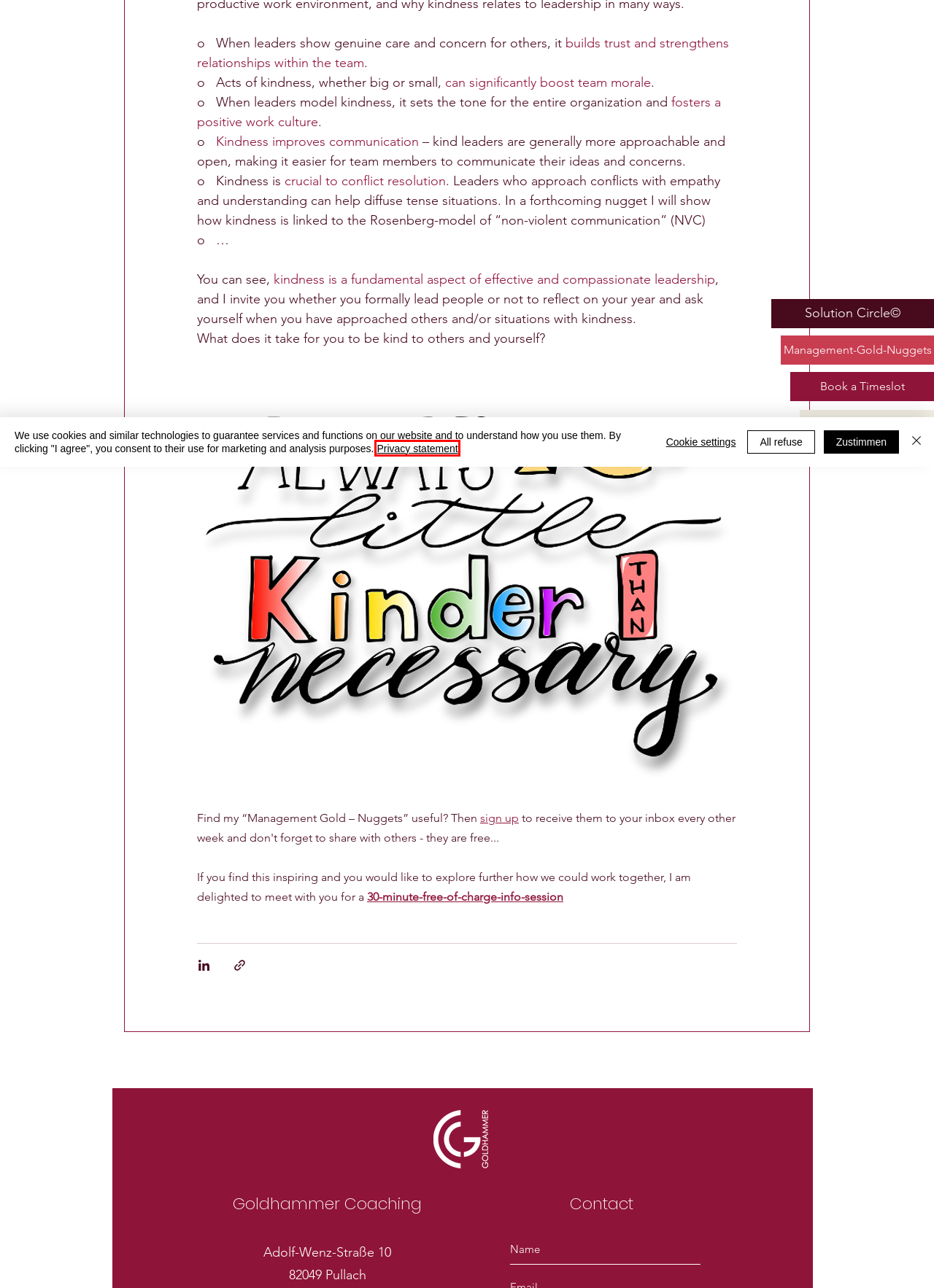Look at the screenshot of a webpage where a red bounding box surrounds a UI element. Your task is to select the best-matching webpage description for the new webpage after you click the element within the bounding box. The available options are:
A. Testimonials I CG Goldhammer Coaching
B. Booking | CG Goldhammer Coaching
C. Blog | CG Goldhammer Coaching | Pullach
D. Solution Circle | CG Goldhammer Coaching
E. Start | CG Goldhammer Coaching
F. Subscribe | CG Goldhammer Coaching
G. Coaching | CG Goldhammer Coaching | Pullach
H. Claudia Goldhammer - Executive Coach & Trainer - Goldhammer Coaching | XING

E